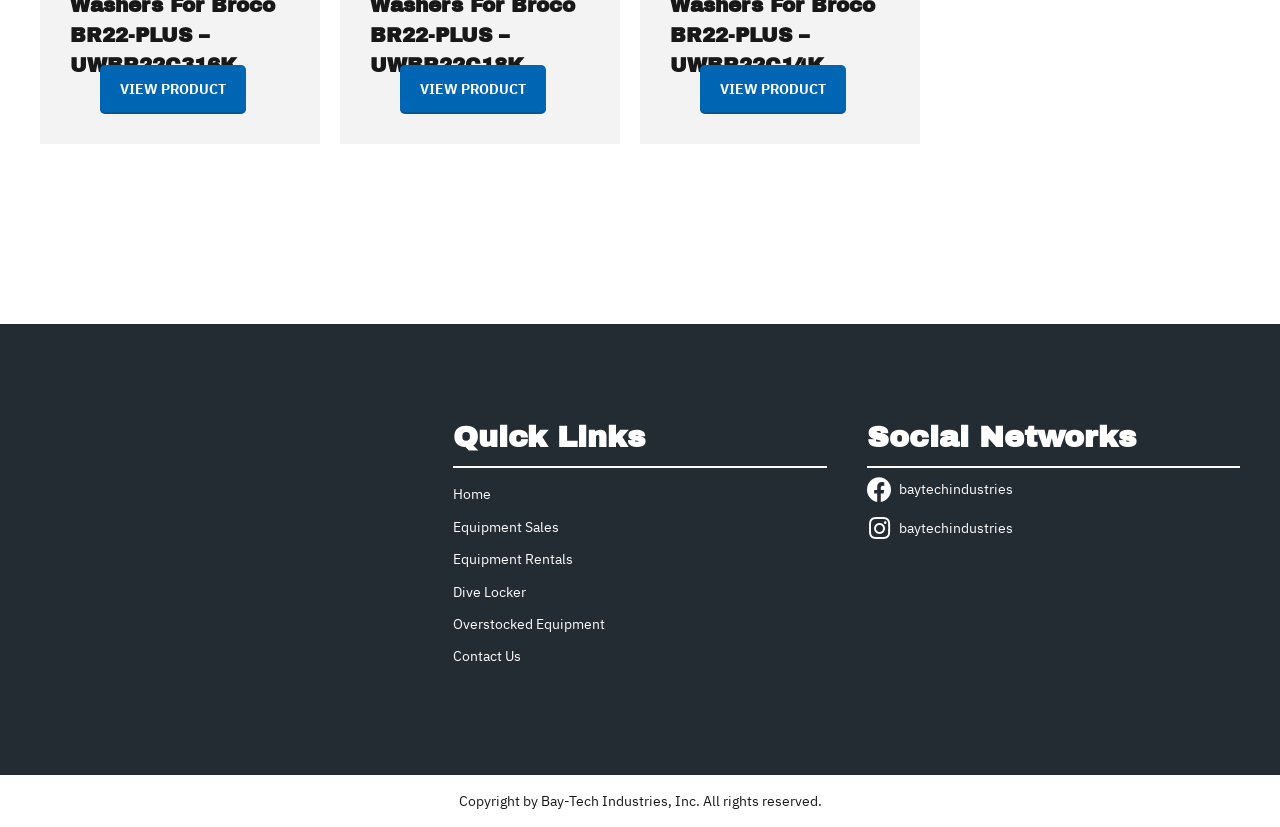Please find the bounding box coordinates of the element's region to be clicked to carry out this instruction: "Click on the 'AIO bot' link".

None